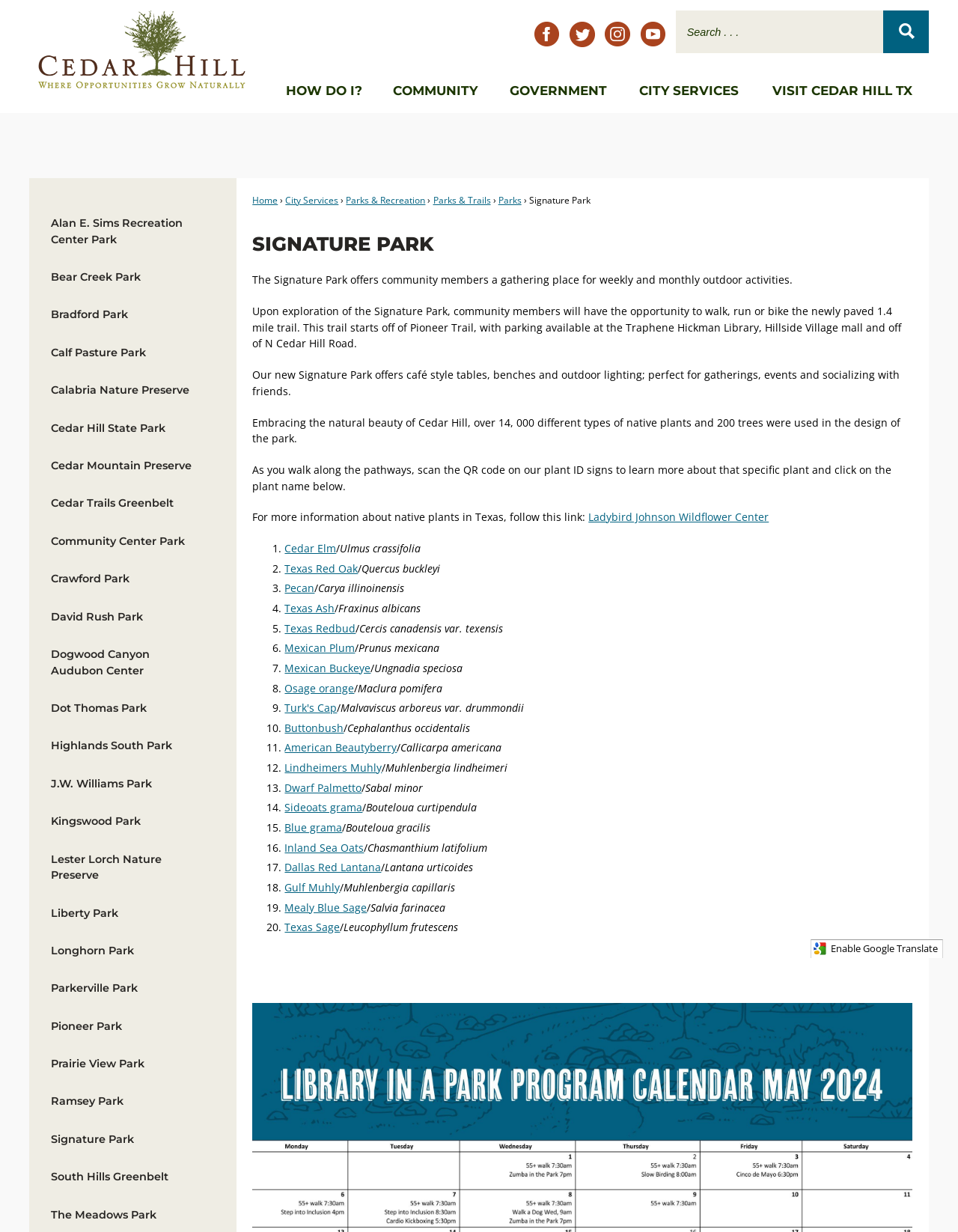Locate the bounding box coordinates of the UI element described by: "alt="Facebook"". The bounding box coordinates should consist of four float numbers between 0 and 1, i.e., [left, top, right, bottom].

[0.558, 0.017, 0.584, 0.038]